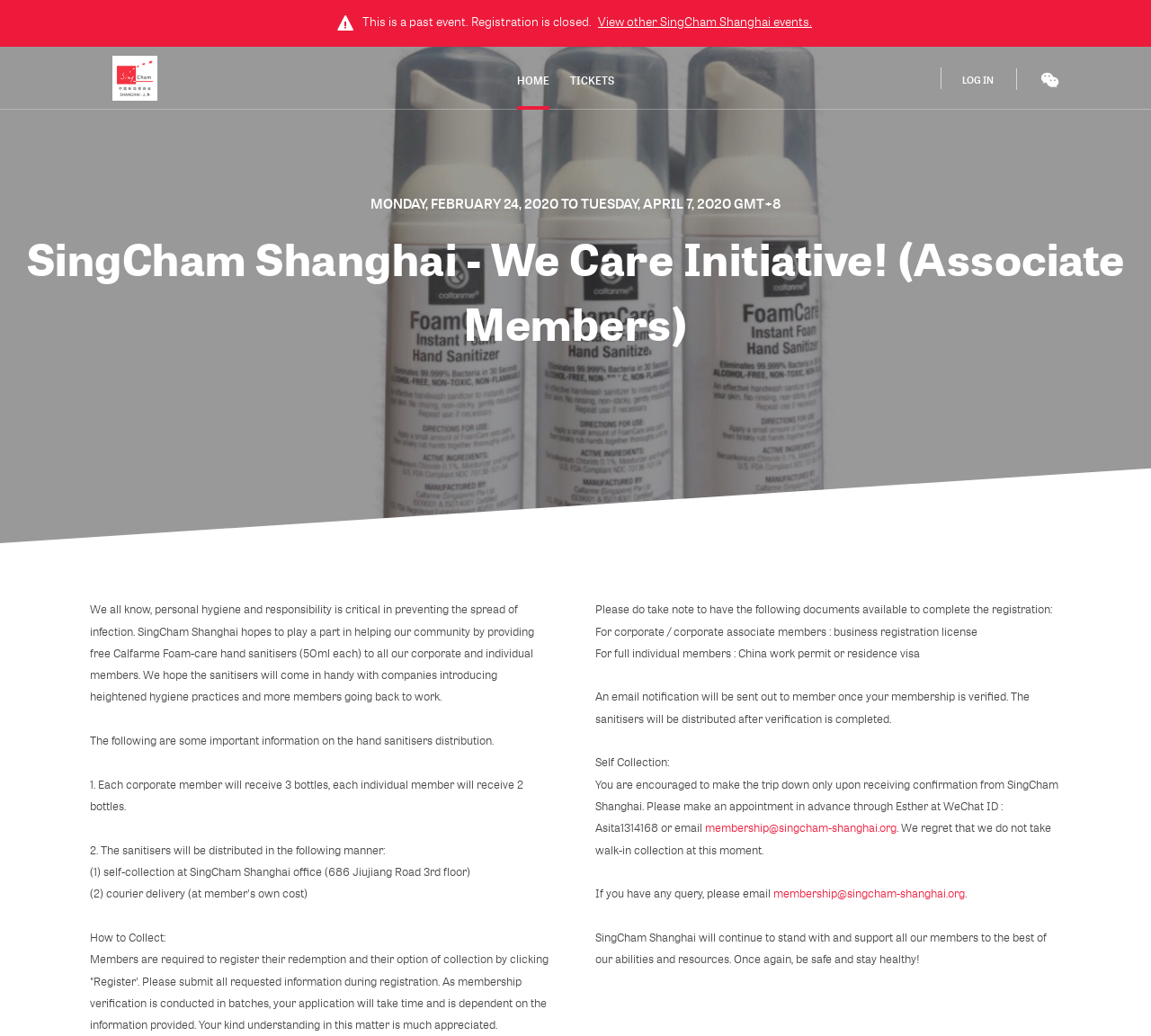Provide the bounding box coordinates of the area you need to click to execute the following instruction: "Contact membership@singcham-shanghai.org".

[0.672, 0.855, 0.838, 0.869]